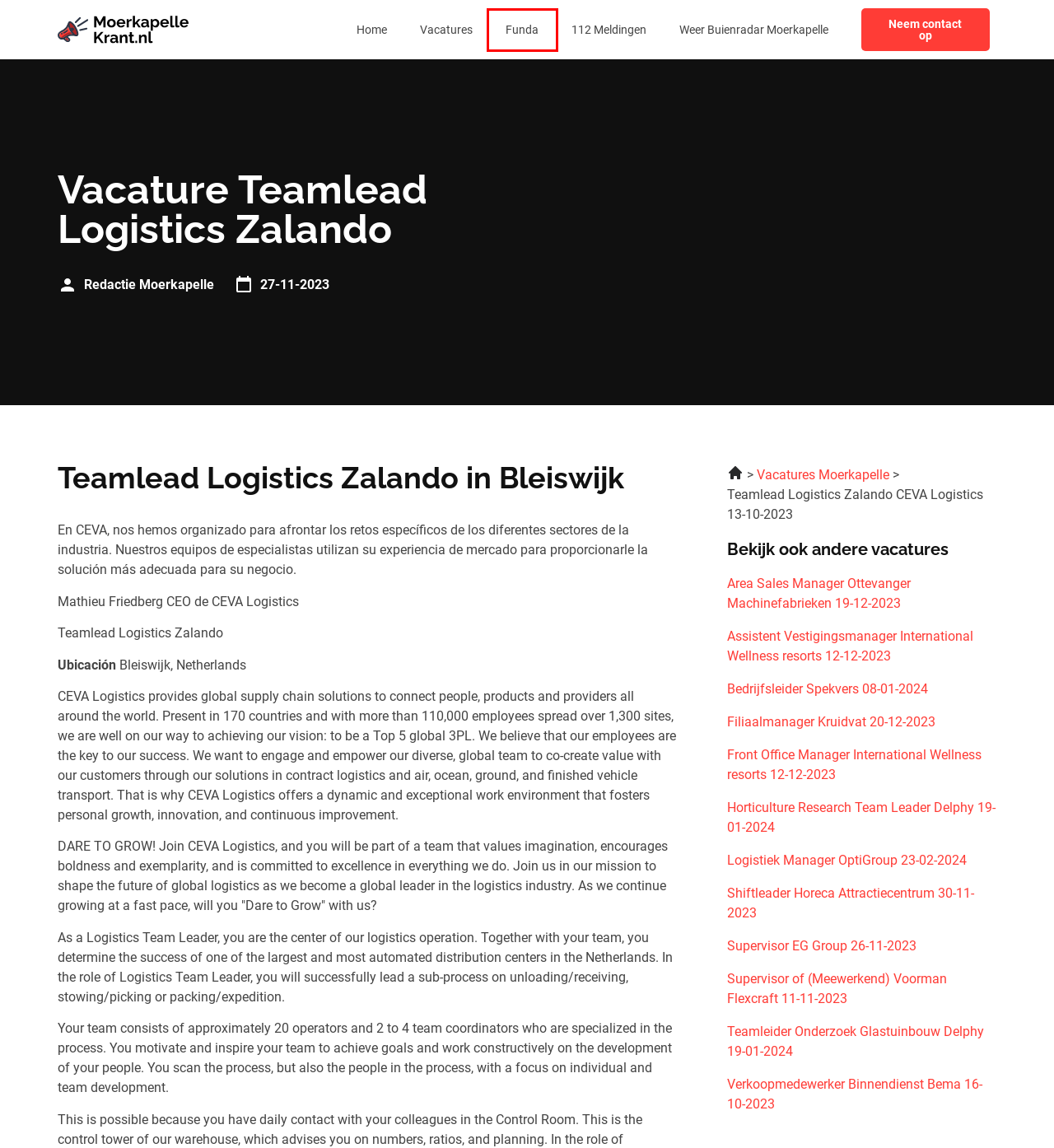Using the screenshot of a webpage with a red bounding box, pick the webpage description that most accurately represents the new webpage after the element inside the red box is clicked. Here are the candidates:
A. Kappers Moerkapelle | Bekijk alle kappers in Moerkapelle
B. 112 Moerkapelle | Bekijk alle 112 meldingen in Moerkapelle
C. Notaris Moerkapelle | Bekijk alle notarissen in Moerkapelle
D. Moerkapelle Nieuws vandaag | Lees het nieuws uit Moerkapelle online
E. Vacatures Moerkapelle | Bekijk alle banen
F. Contact | Contact met de redactie van Moerkapellekrant.nl
G. Weer Moerkapelle | Bekijk de Buienradar in Moerkapelle
H. Funda Moerkapelle | woningen te koop in Moerkapelle

H